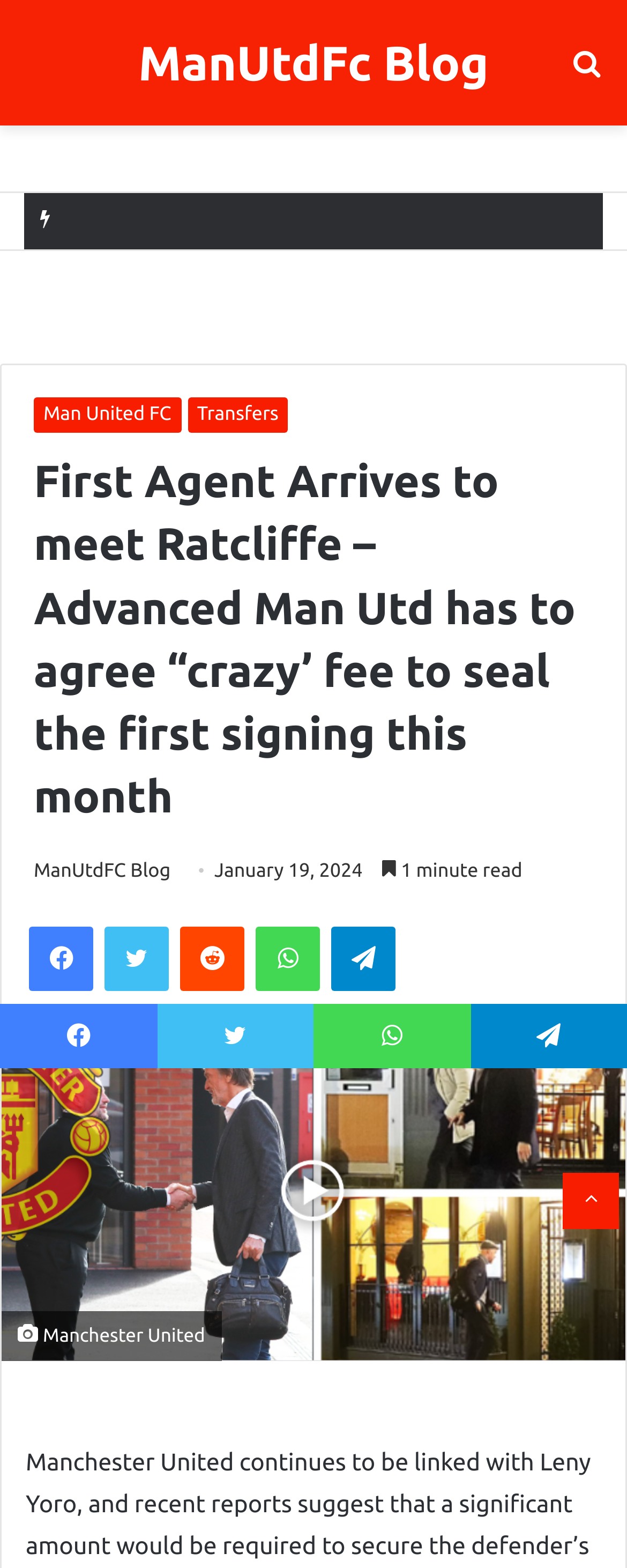Construct a comprehensive caption that outlines the webpage's structure and content.

This webpage appears to be a blog post about Manchester United football club, specifically discussing a potential transfer deal. At the top left corner, there is a menu link and a link to the blog's homepage, "ManUtdFc Blog". On the top right corner, there are links to search and switch skin.

Below the top navigation, there is a secondary navigation section that spans the entire width of the page. Within this section, there are links to "Man United FC" and "Transfers" on the left side, and a heading that summarizes the blog post: "First Agent Arrives to meet Ratcliffe – Advanced Man Utd has to agree “crazy’ fee to seal the first signing this month". The blog post's title is followed by the blog's name, "ManUtdFC Blog", the date "January 19, 2024", and an estimated reading time of "1 minute read".

On the same level as the heading, there are social media links to Facebook, Twitter, Reddit, WhatsApp, and Telegram, aligned horizontally. Below these links, there is a large image of Manchester United, taking up most of the page's width. The image has a caption that simply reads "Manchester United".

At the bottom of the page, there are repeated social media links, and a "Back to top" button on the bottom right corner.